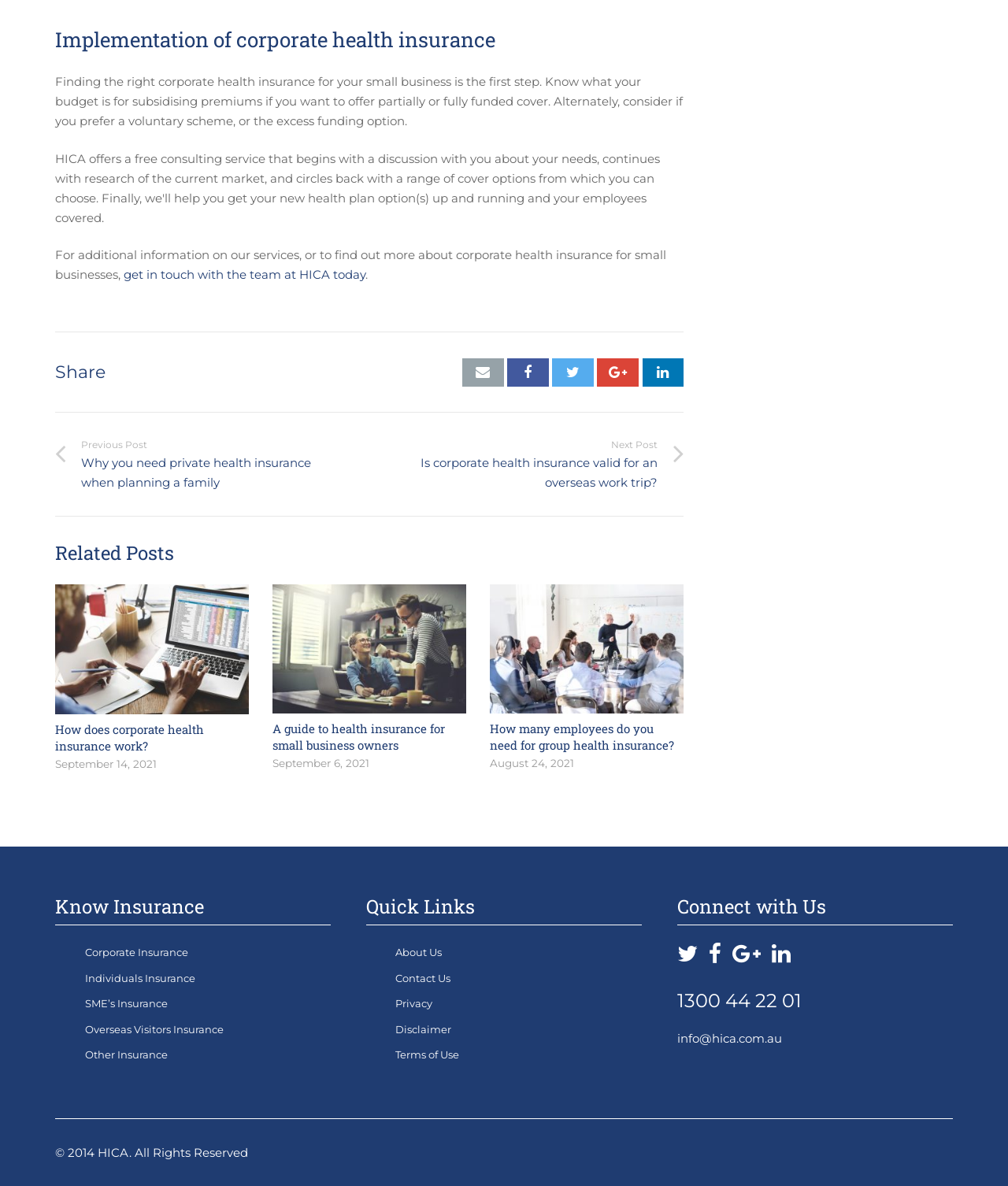What is the purpose of the 'Get in touch with the team at HICA today' link?
Could you please answer the question thoroughly and with as much detail as possible?

The 'Get in touch with the team at HICA today' link is likely used to contact HICA for additional information on their services or to inquire about corporate health insurance for small businesses.